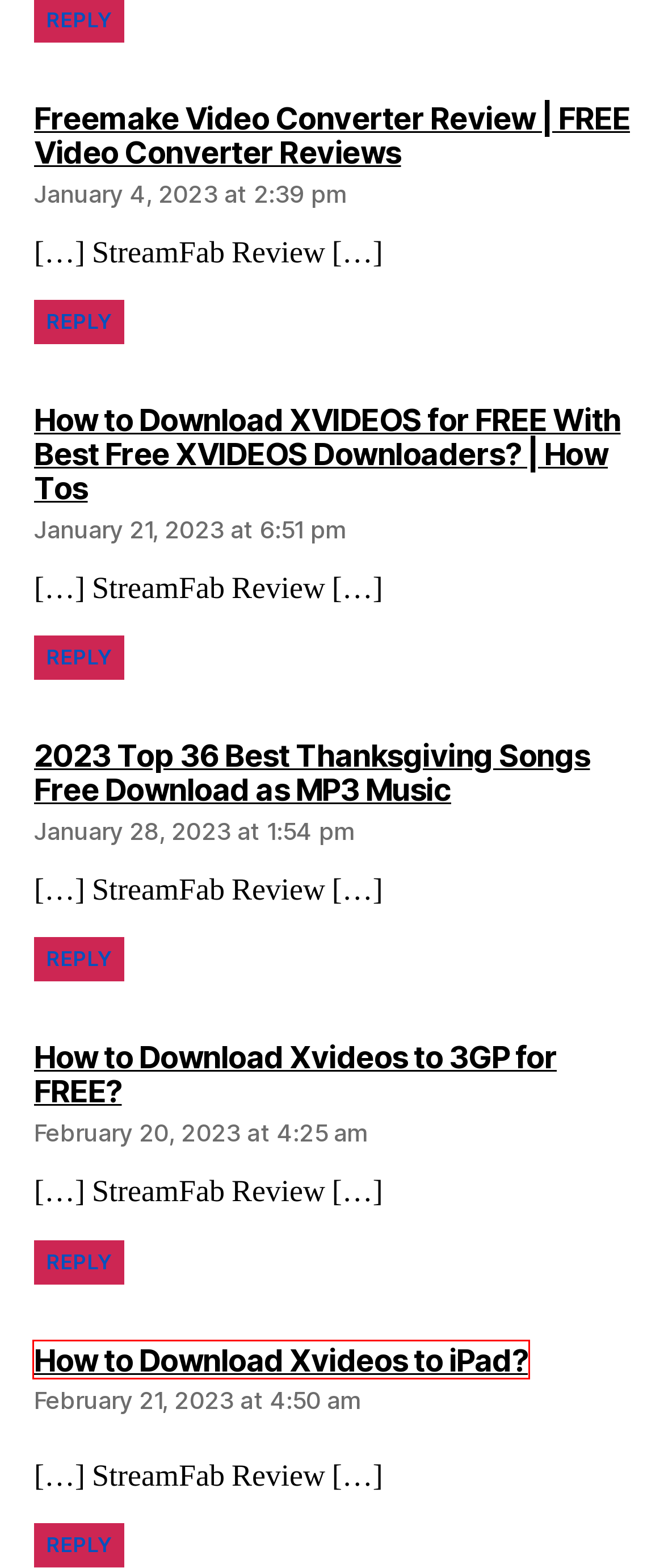Look at the given screenshot of a webpage with a red rectangle bounding box around a UI element. Pick the description that best matches the new webpage after clicking the element highlighted. The descriptions are:
A. video player | Software Reviews
B. Max | Software Reviews
C. 2024 Top 36 Best Thanksgiving Songs Free Download as MP3 Music
D. [4 Ways] How to Download XVIDEOS for FREE With Best Free XVIDEOS Downloaders?
E. How to Download Xvideos to iPad?
F. vod streaming | Software Reviews
G. How to Download Xvideos to 3GP for FREE?
H. converter | Software Reviews

E